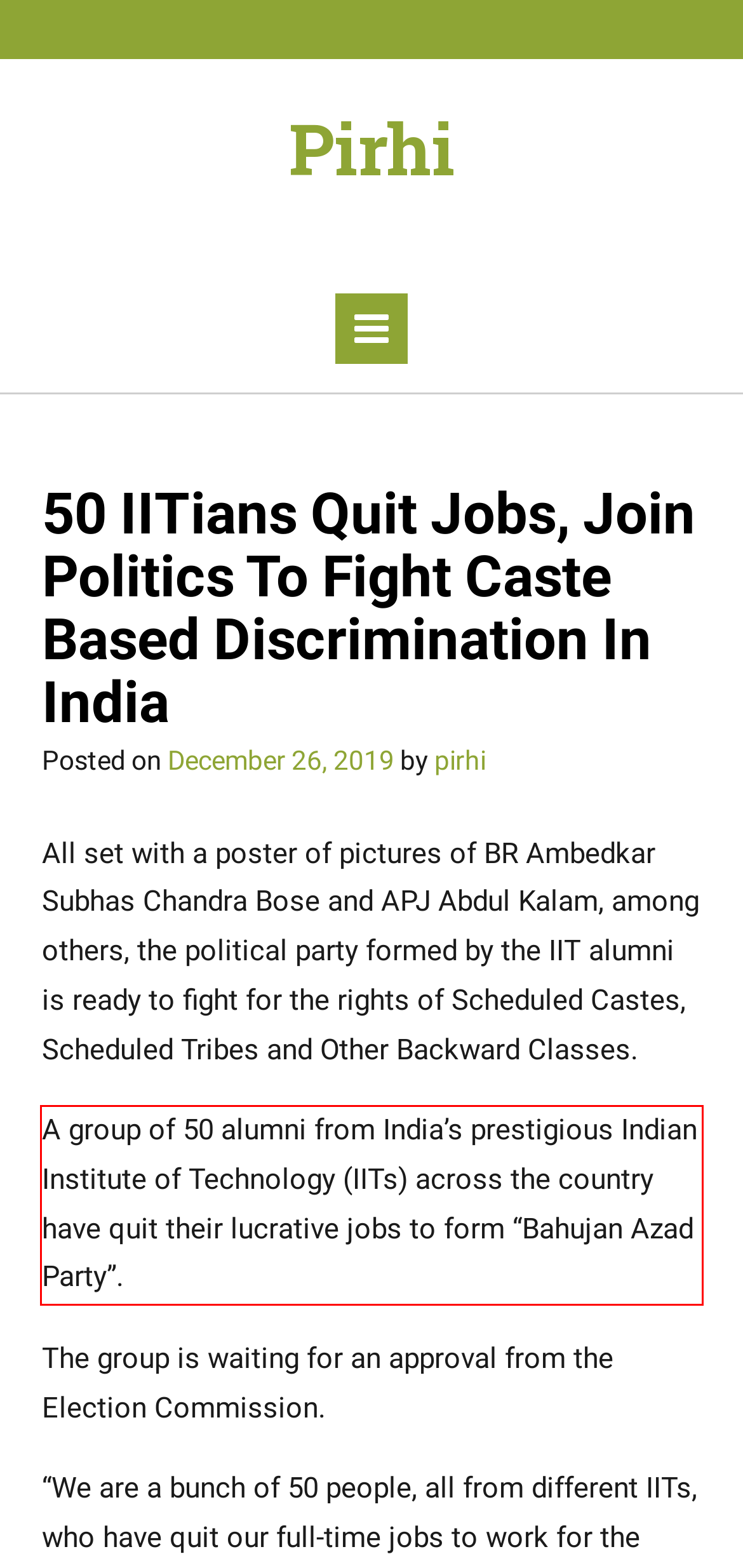You have a screenshot of a webpage, and there is a red bounding box around a UI element. Utilize OCR to extract the text within this red bounding box.

A group of 50 alumni from India’s prestigious Indian Institute of Technology (IITs) across the country have quit their lucrative jobs to form “Bahujan Azad Party”.